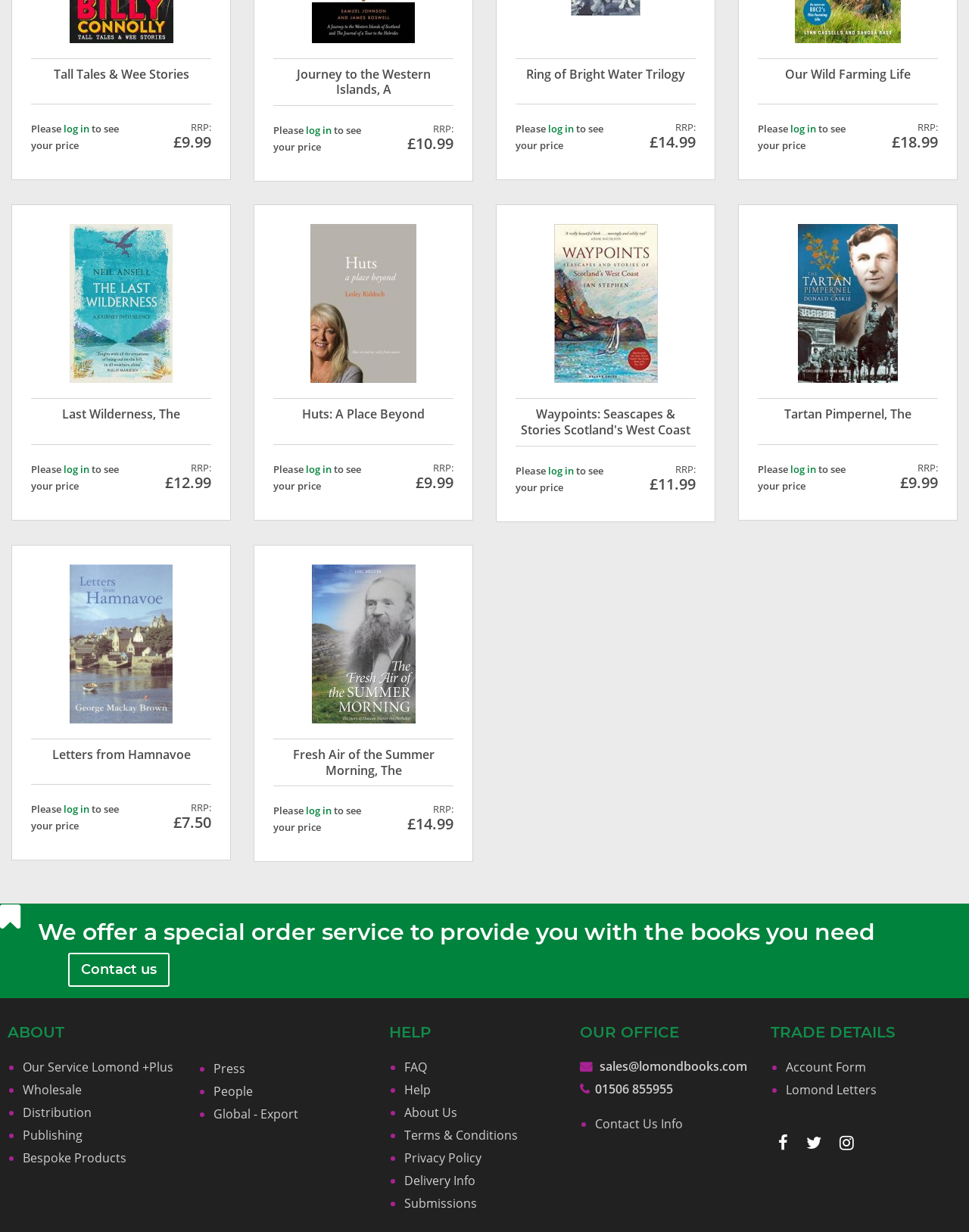Identify the bounding box for the UI element described as: "Tall Tales & Wee Stories". Ensure the coordinates are four float numbers between 0 and 1, formatted as [left, top, right, bottom].

[0.032, 0.054, 0.218, 0.067]